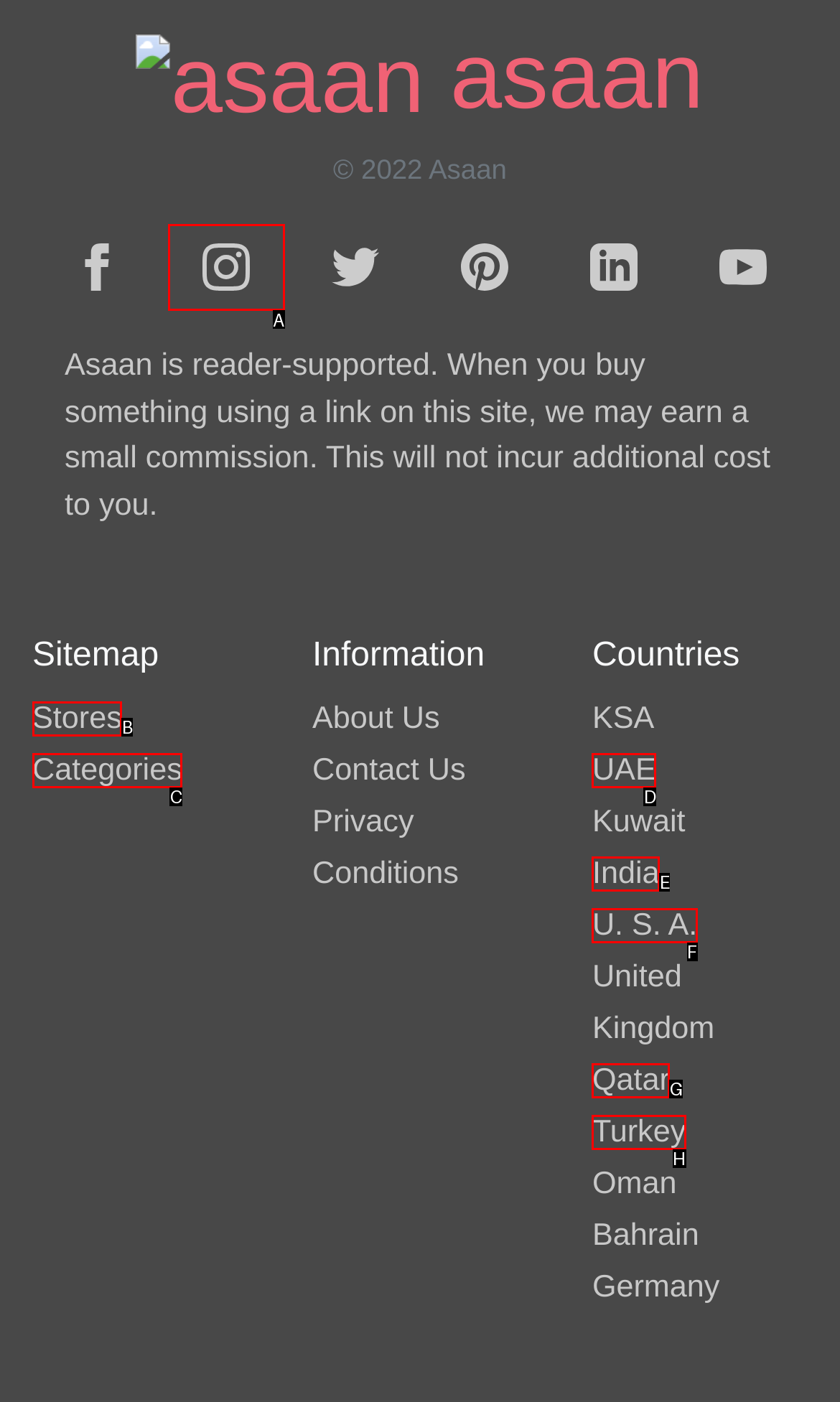From the description: U. S. A., identify the option that best matches and reply with the letter of that option directly.

F